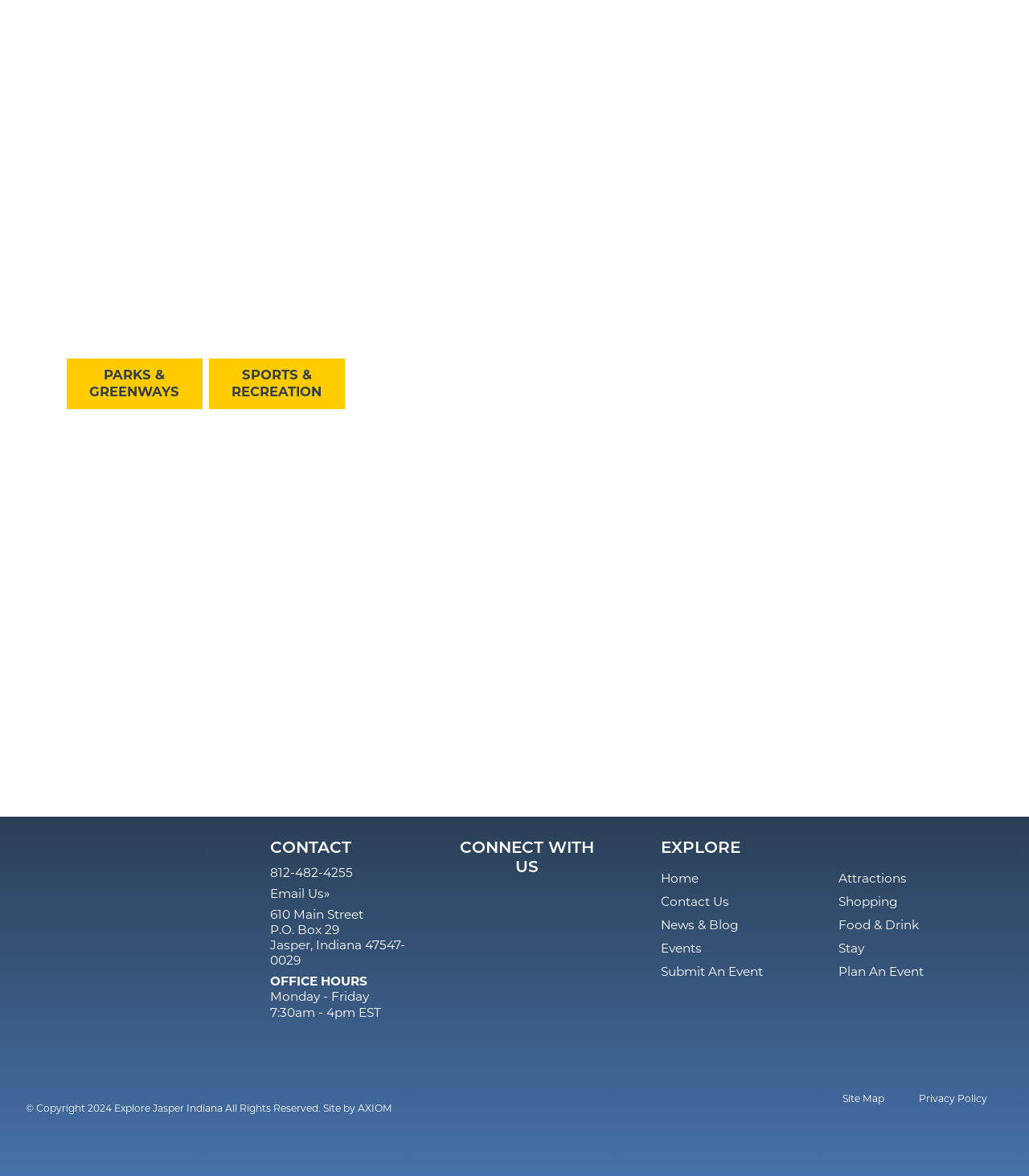Please provide a one-word or short phrase answer to the question:
How many navigation menu items are there?

11